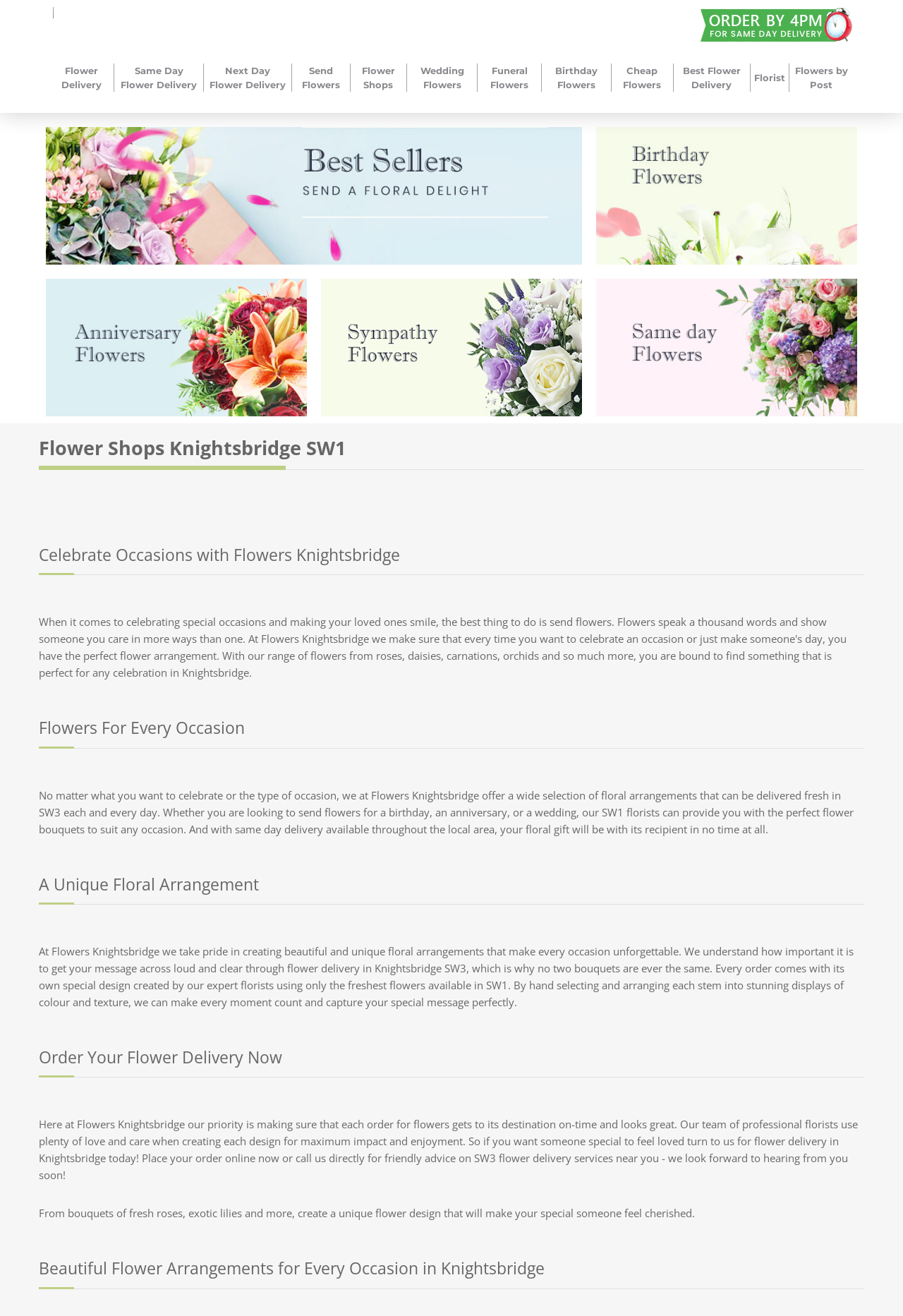How can customers place an order for flower delivery?
Please provide a detailed answer to the question.

The static text mentions that customers can place an order online or call the shop directly for friendly advice, suggesting that there are two ways to place an order for flower delivery.